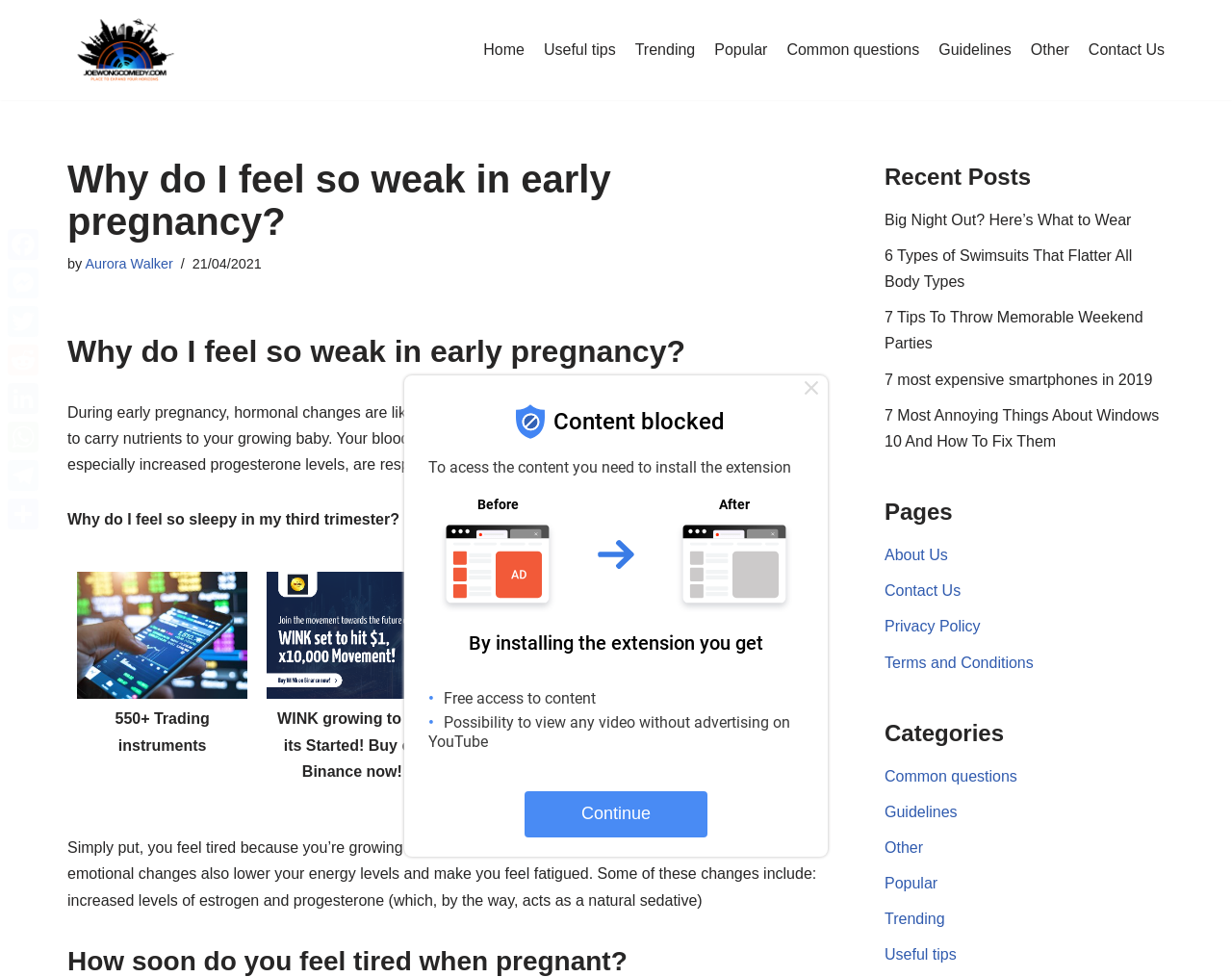Calculate the bounding box coordinates of the UI element given the description: "Aurora Walker".

[0.069, 0.262, 0.141, 0.278]